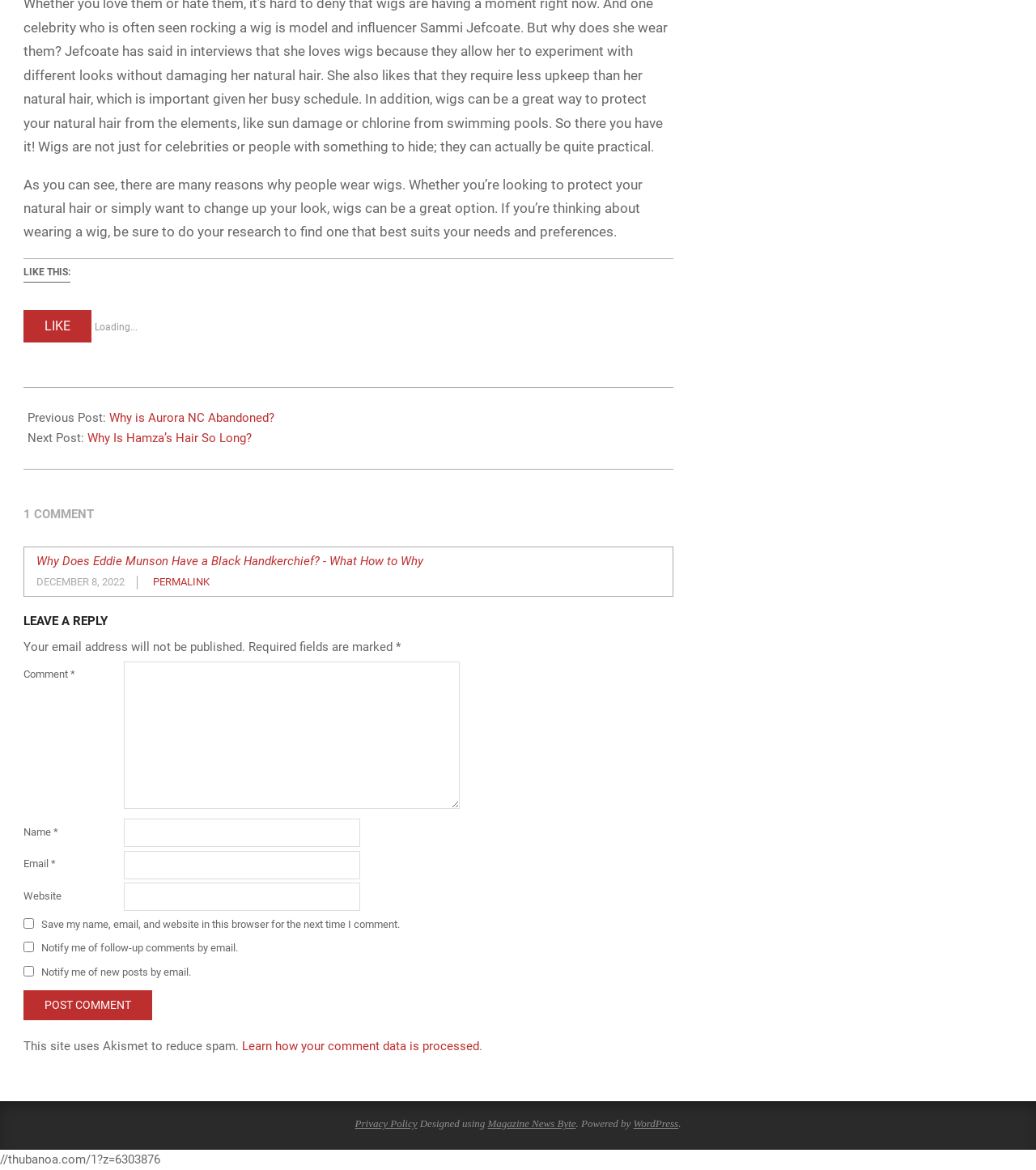How many comments are there on this post?
Based on the visual details in the image, please answer the question thoroughly.

There is one comment on this post, as indicated by the heading '1 COMMENT'.